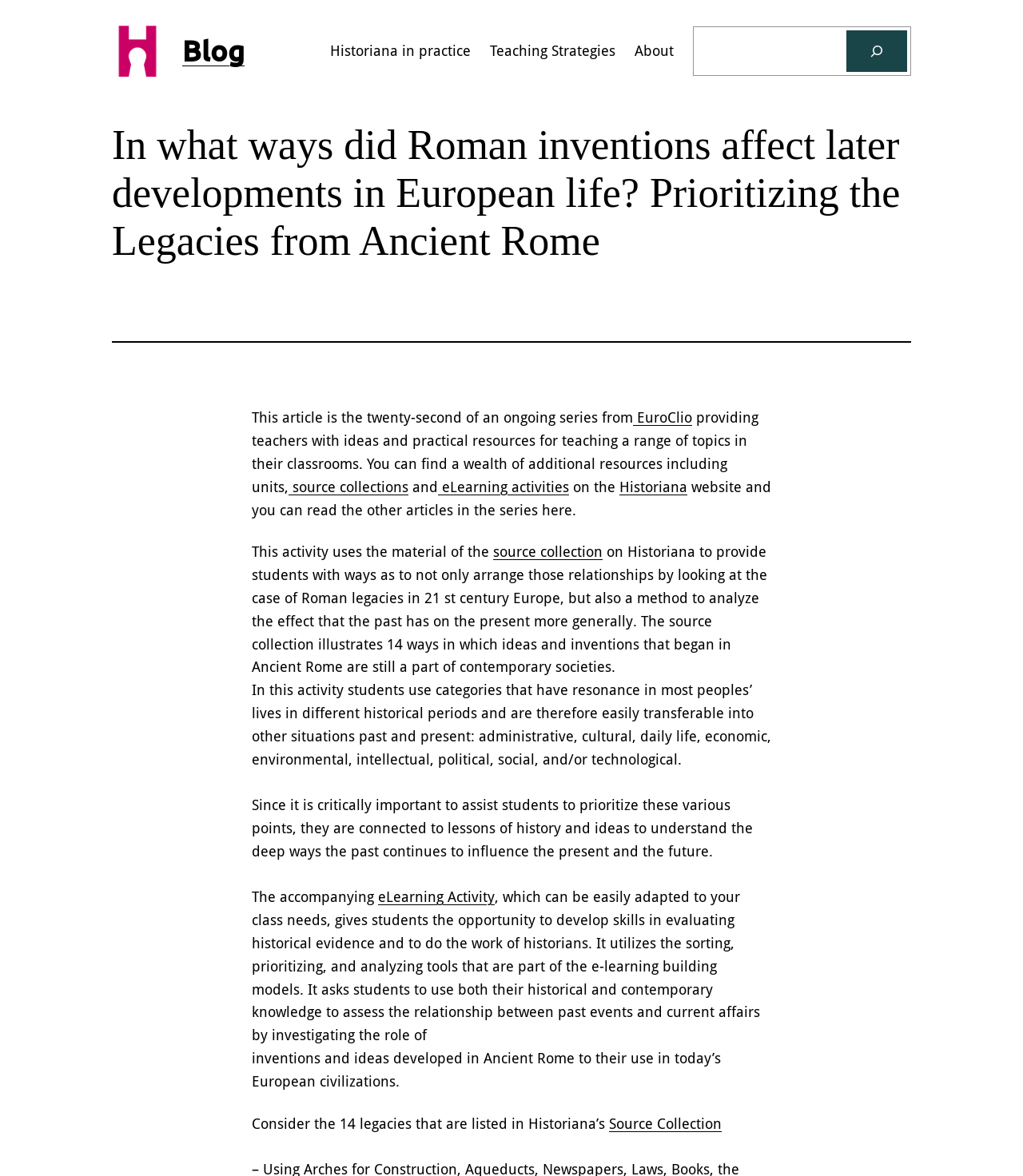Determine the bounding box coordinates of the area to click in order to meet this instruction: "Go to Historiana in practice".

[0.323, 0.034, 0.46, 0.053]